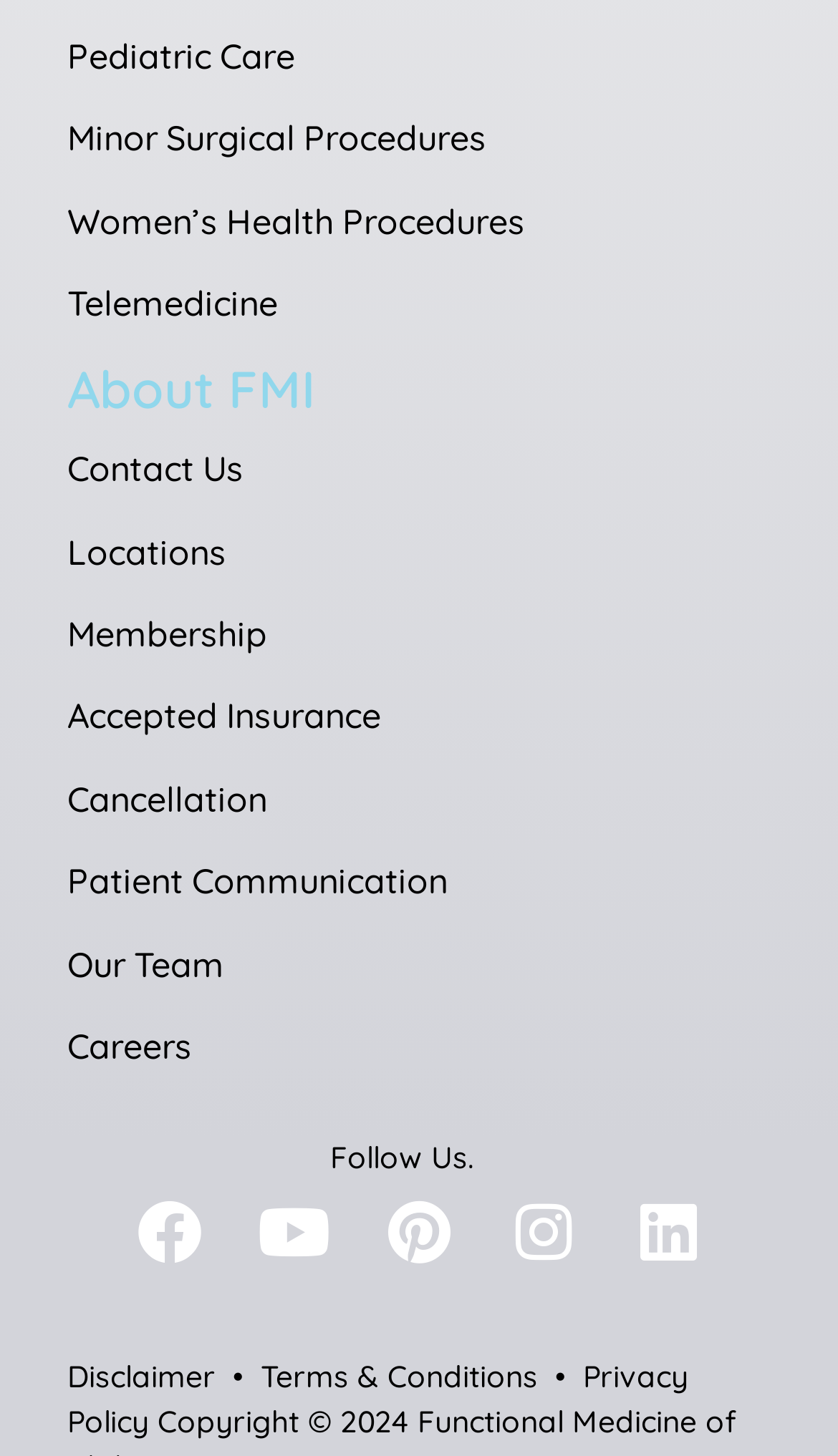From the element description Accepted Insurance, predict the bounding box coordinates of the UI element. The coordinates must be specified in the format (top-left x, top-left y, bottom-right x, bottom-right y) and should be within the 0 to 1 range.

[0.08, 0.477, 0.454, 0.506]